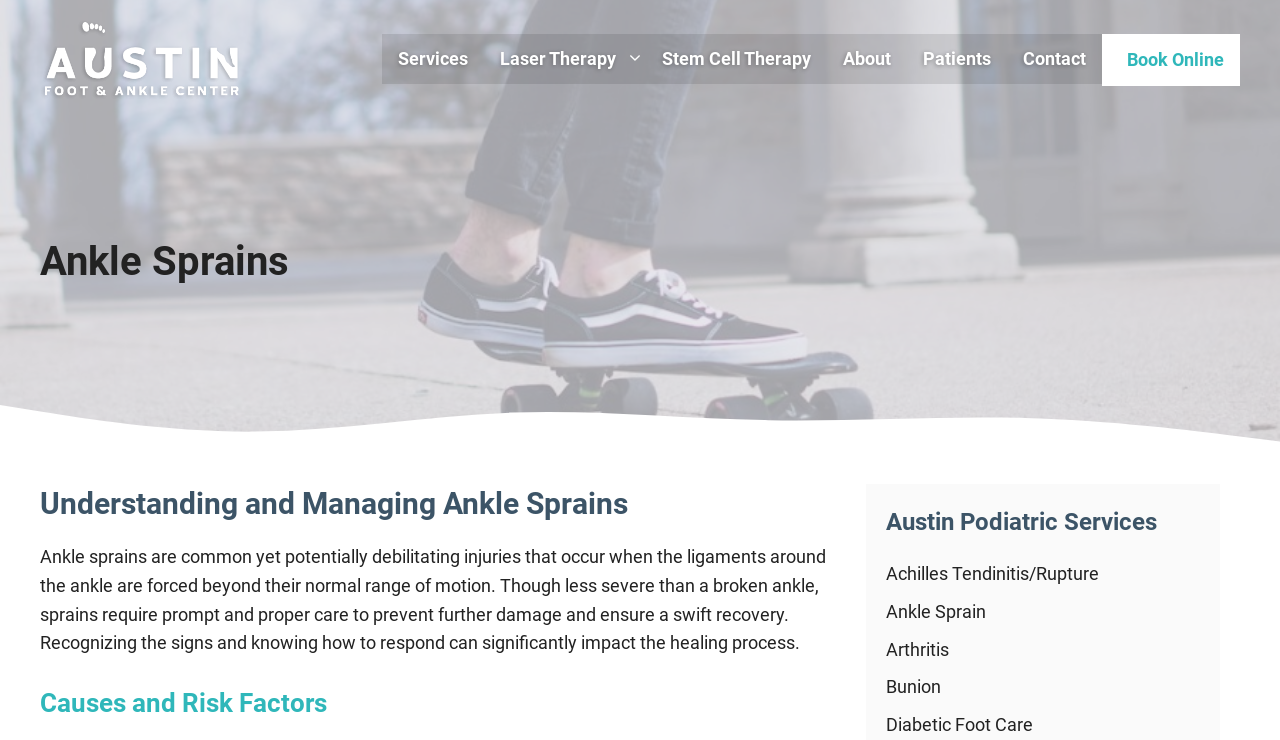What is the topic of the main content section?
Please give a well-detailed answer to the question.

I determined the topic of the main content section by looking at the headings and text in that section. The main heading says 'Ankle Sprains', and the subsequent text discusses the topic in detail.